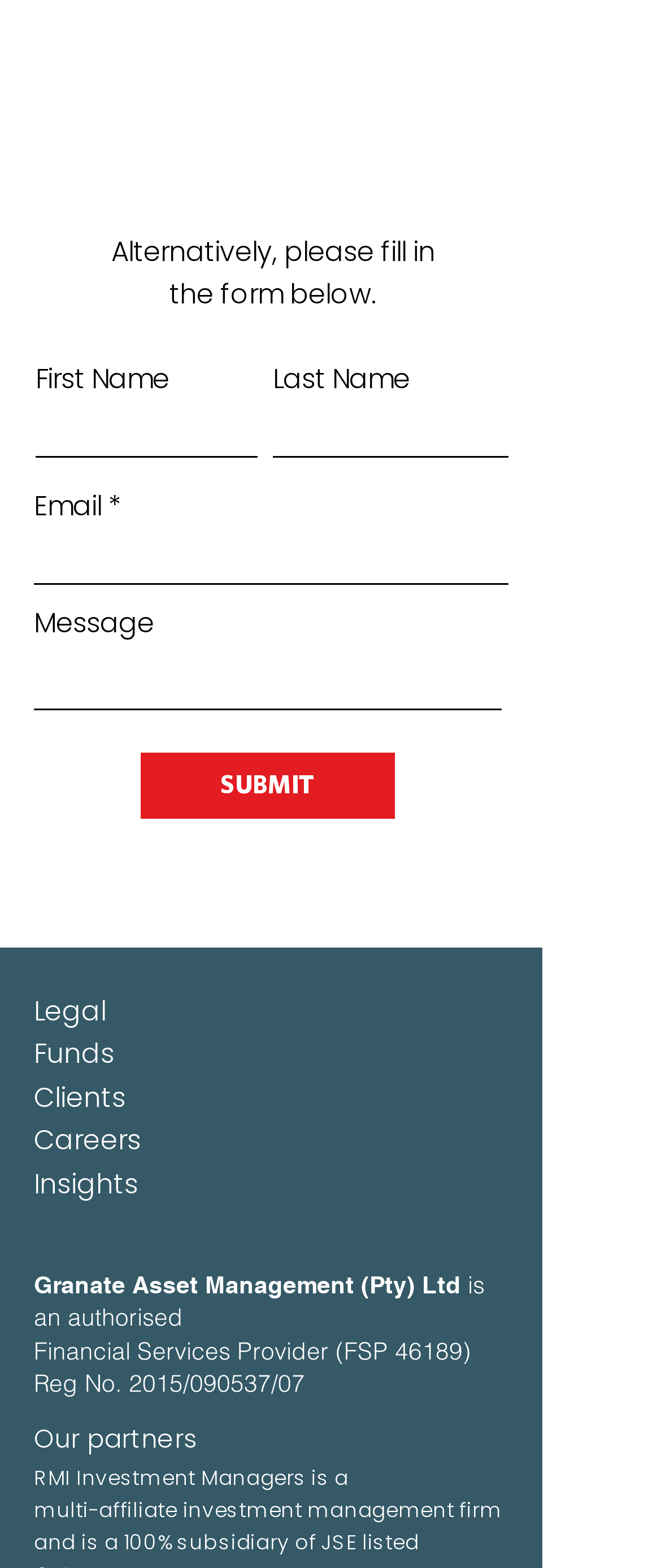Please find the bounding box coordinates of the element's region to be clicked to carry out this instruction: "Enter email".

[0.051, 0.331, 0.769, 0.372]